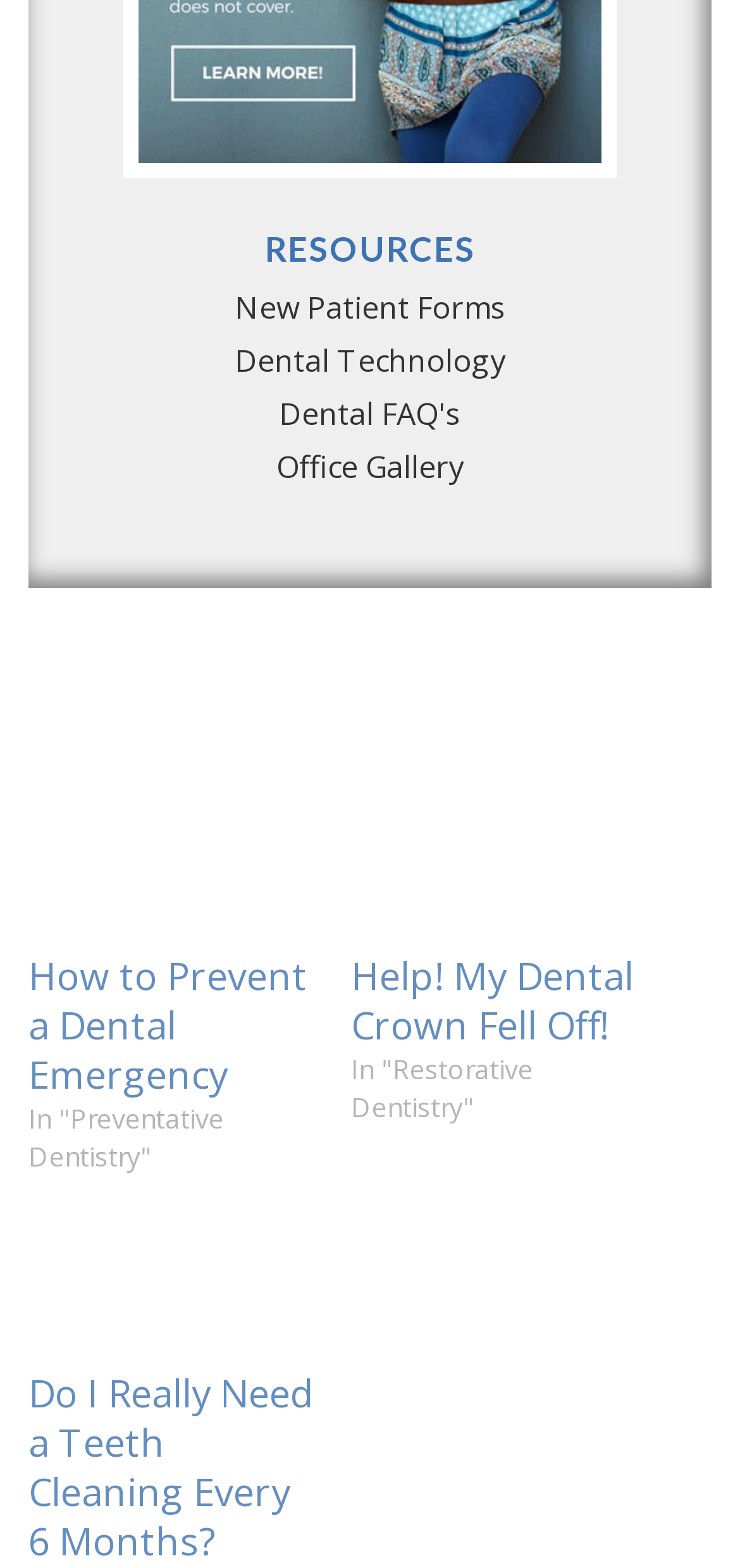Use a single word or phrase to answer the question: 
What is the topic of the article with the image 'dental emergency holland mi dentist'?

Dental Emergency